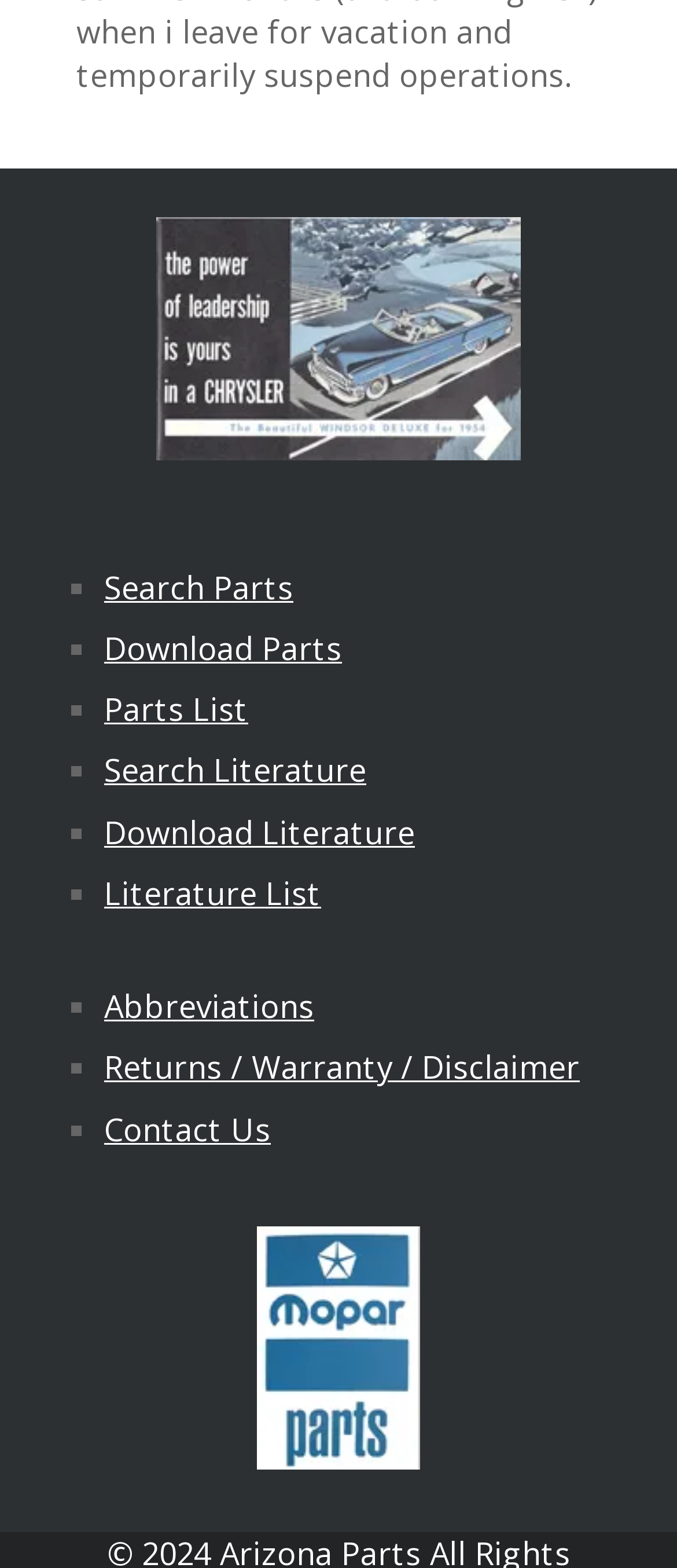Please find the bounding box coordinates of the element that must be clicked to perform the given instruction: "Contact us". The coordinates should be four float numbers from 0 to 1, i.e., [left, top, right, bottom].

[0.154, 0.706, 0.4, 0.733]